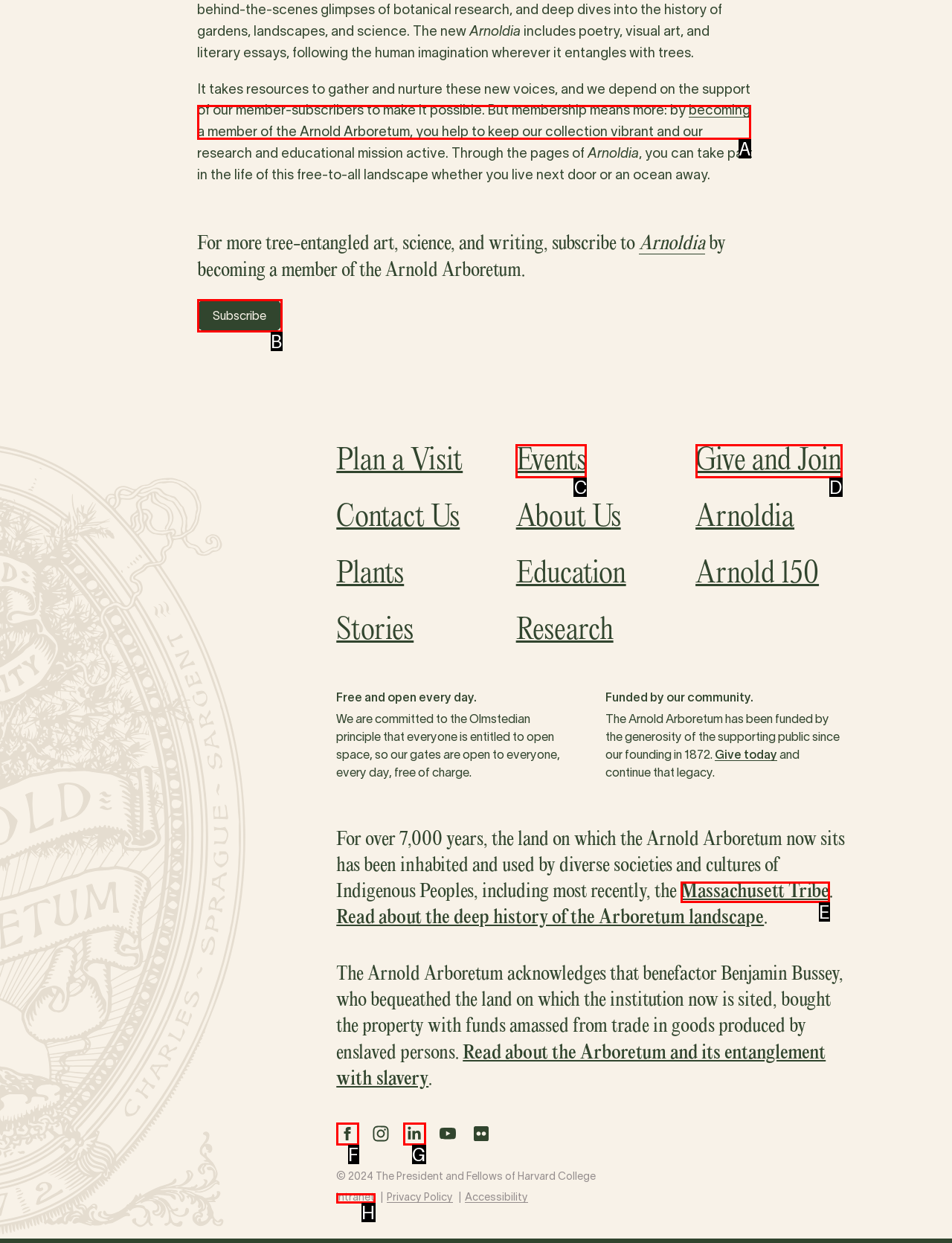Please identify the UI element that matches the description: Intranet
Respond with the letter of the correct option.

H